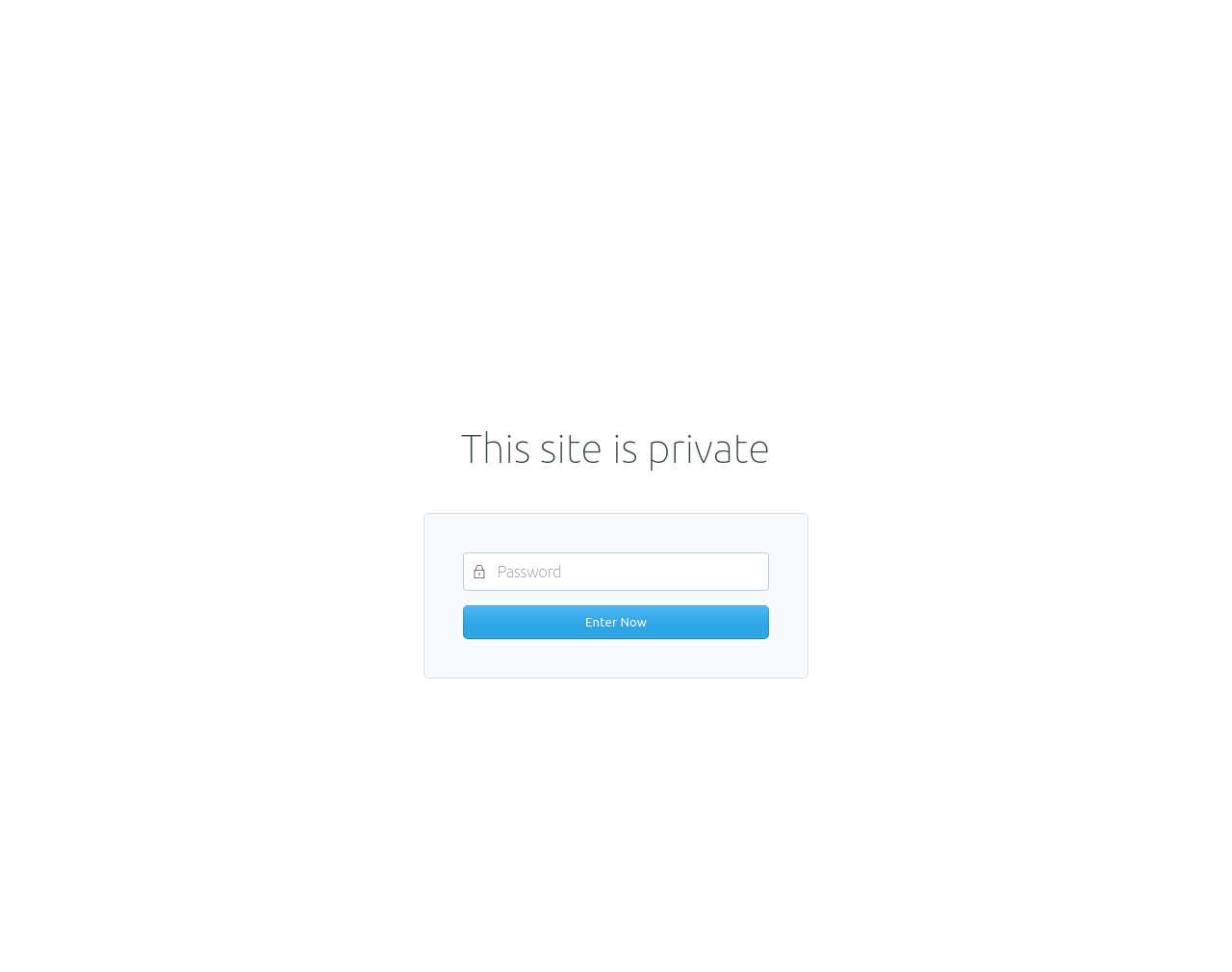Using the description: "name="password" placeholder="Password"", determine the UI element's bounding box coordinates. Ensure the coordinates are in the format of four float numbers between 0 and 1, i.e., [left, top, right, bottom].

[0.376, 0.569, 0.624, 0.608]